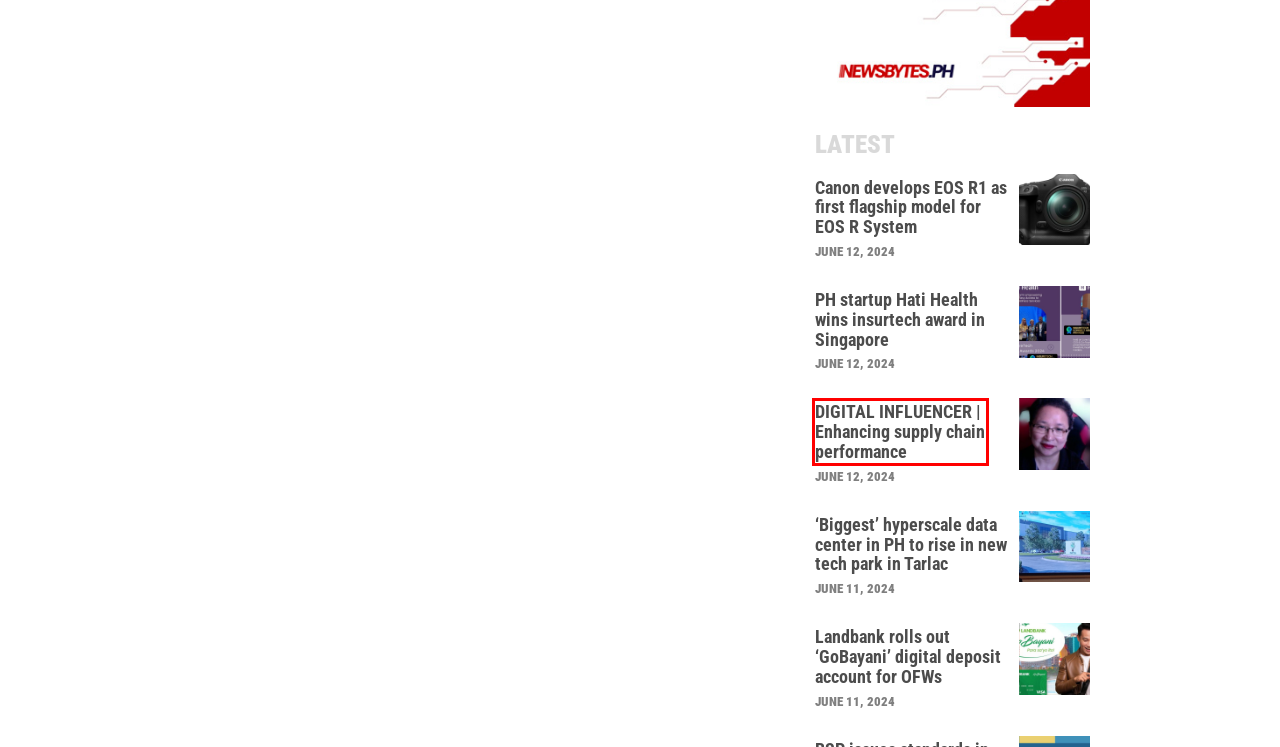Take a look at the provided webpage screenshot featuring a red bounding box around an element. Select the most appropriate webpage description for the page that loads after clicking on the element inside the red bounding box. Here are the candidates:
A. BSP issues standards in resolving issues for online fund transfers
B. Top Stories Archives - Newsbytes.PH
C. Landbank rolls out ‘GoBayani’ digital deposit account for OFWs
D. DIGITAL INFLUENCER | Enhancing supply chain performance
E. McDonald's links with PayMaya, starts to accept cashless payment
F. Canon develops EOS R1 as first flagship model for EOS R System
G. ‘Biggest’ hyperscale data center in PH to rise in new tech park in Tarlac
H. PH startup Hati Health wins insurtech award in Singapore

D